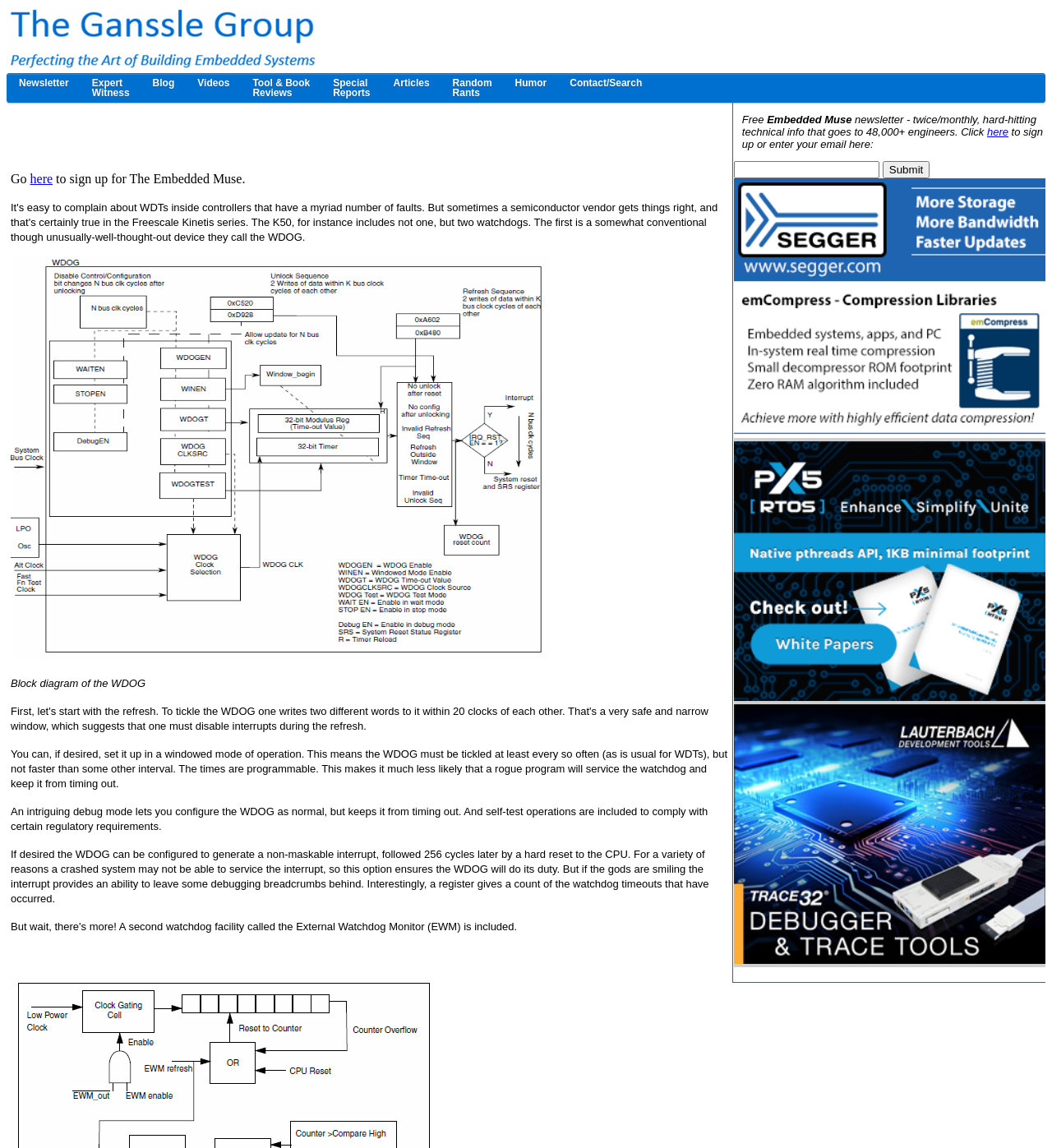What is the purpose of the WDOG?
Provide a detailed and well-explained answer to the question.

Based on the text, I understand that the WDOG is a watchdog timer that can be configured to generate a non-maskable interrupt, followed by a hard reset to the CPU, to ensure the system resets in case of a crash.